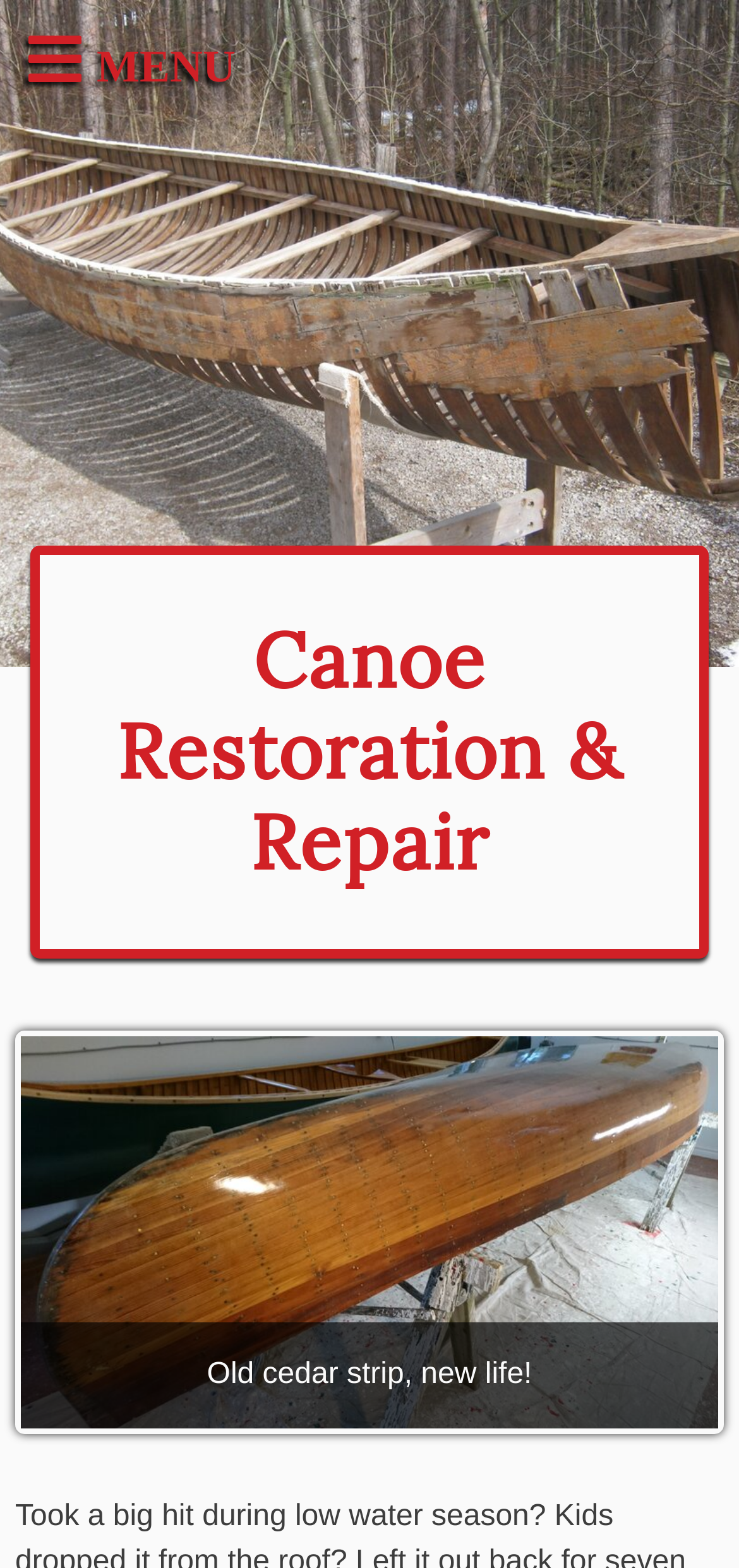How many navigation links are there?
Answer the question with a detailed and thorough explanation.

I counted the number of links in the navigation menu, which are HOME, ABOUT, BUILD A CANOE, RESTORATIONS, FURNITURE, COURSES, and OTHER SERVICES, CONTACT.